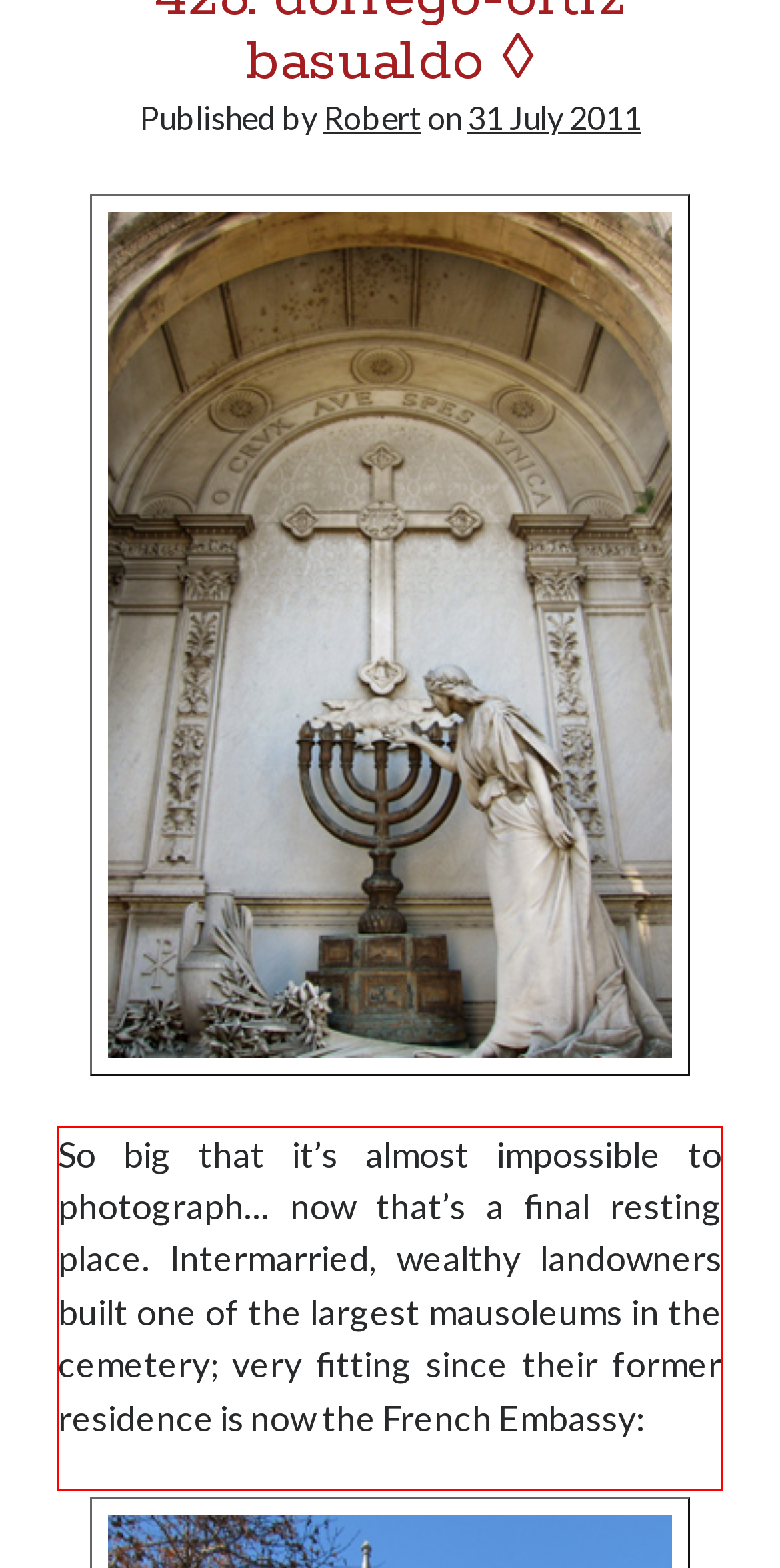Please examine the webpage screenshot and extract the text within the red bounding box using OCR.

Recoleta Cemetery is open 365 days per year. Admission is free for residents of Argentina but costs 5090 pesos for non-residents/tourists. Official visiting hours are 09:00 to 17:00. Post titles followed by a diamond ◊ are included in the Recoleta Cemetery map & PDF guidebook. © 2007-2024, Robert Wright & Marcelo Metayer. Photos & text may NOT be used for commercial purposes or for derivative works.